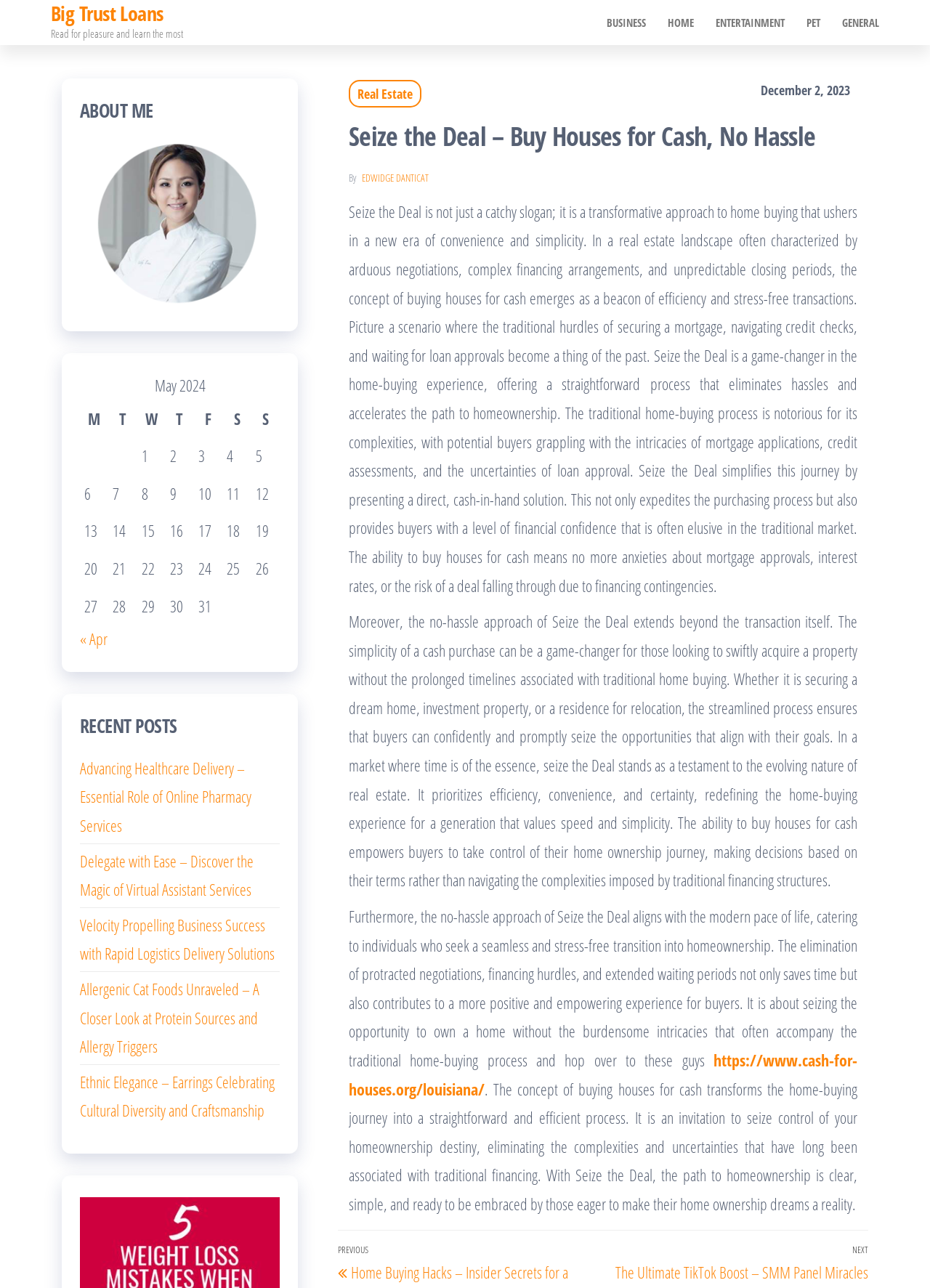Please give the bounding box coordinates of the area that should be clicked to fulfill the following instruction: "Visit the link to cash-for-houses.org". The coordinates should be in the format of four float numbers from 0 to 1, i.e., [left, top, right, bottom].

[0.375, 0.814, 0.922, 0.854]